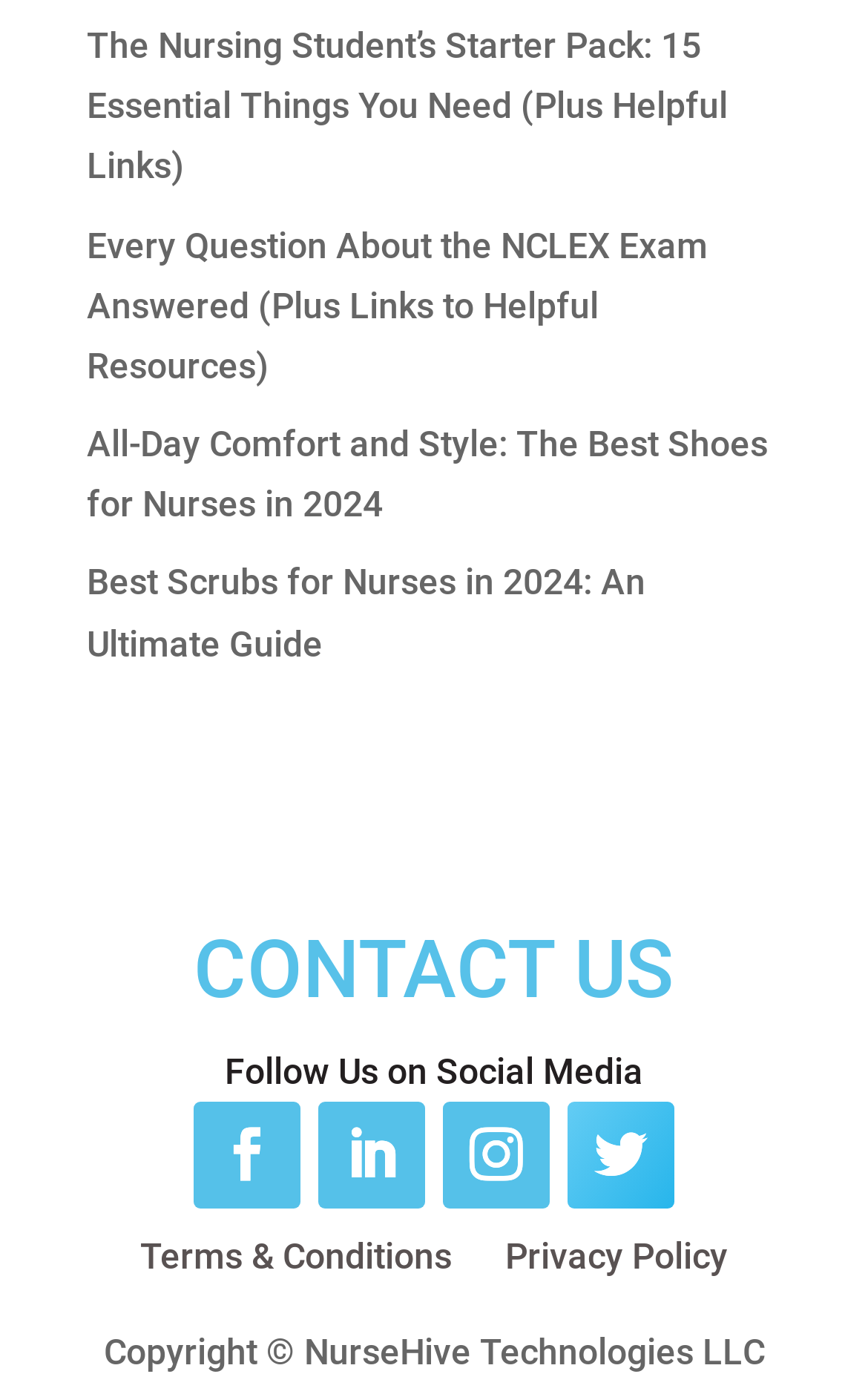Determine the bounding box coordinates of the element's region needed to click to follow the instruction: "Follow us on Facebook". Provide these coordinates as four float numbers between 0 and 1, formatted as [left, top, right, bottom].

[0.223, 0.791, 0.346, 0.867]